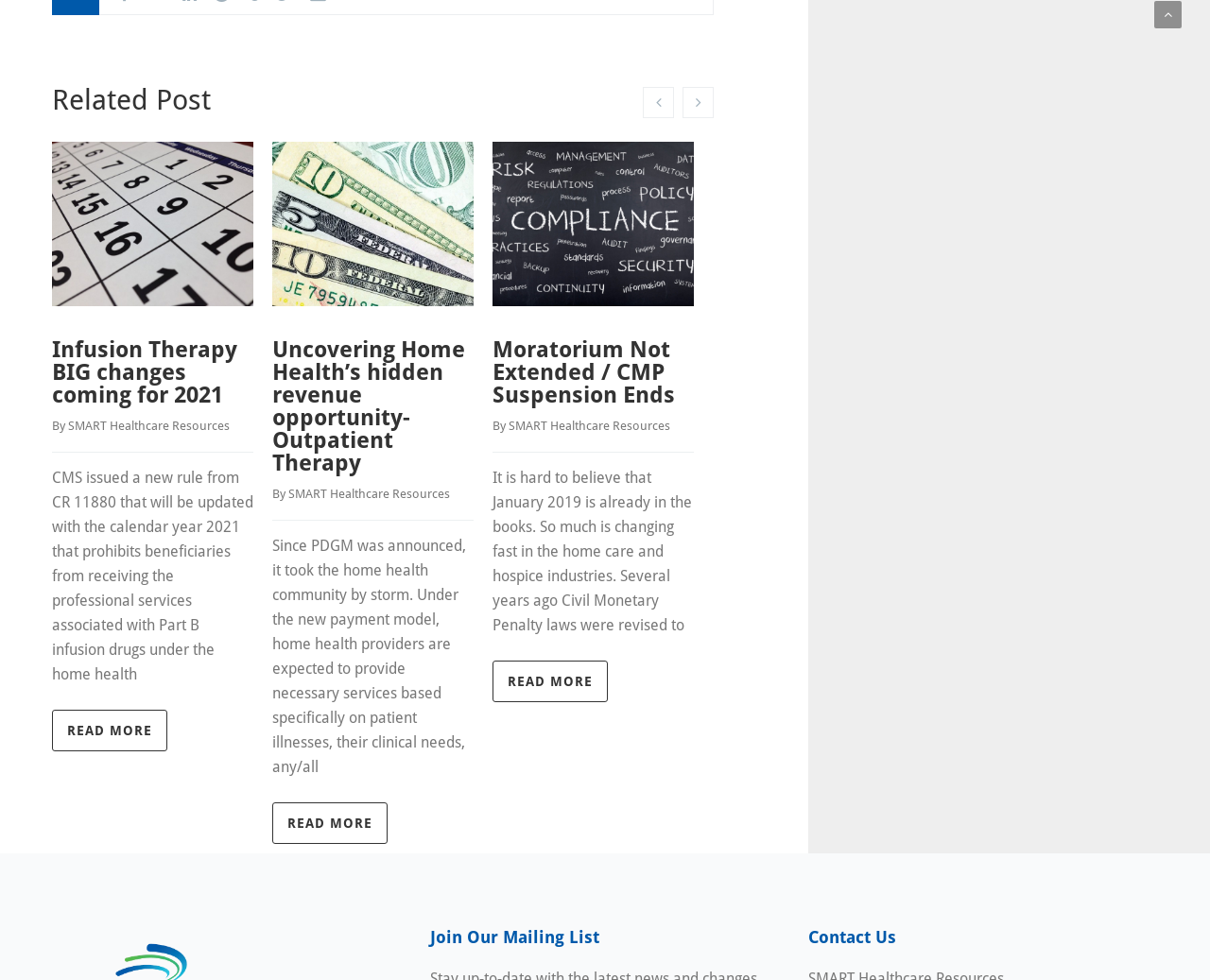Identify the bounding box coordinates of the clickable region necessary to fulfill the following instruction: "Read more about Infusion Therapy BIG changes coming for 2021". The bounding box coordinates should be four float numbers between 0 and 1, i.e., [left, top, right, bottom].

[0.043, 0.724, 0.138, 0.766]